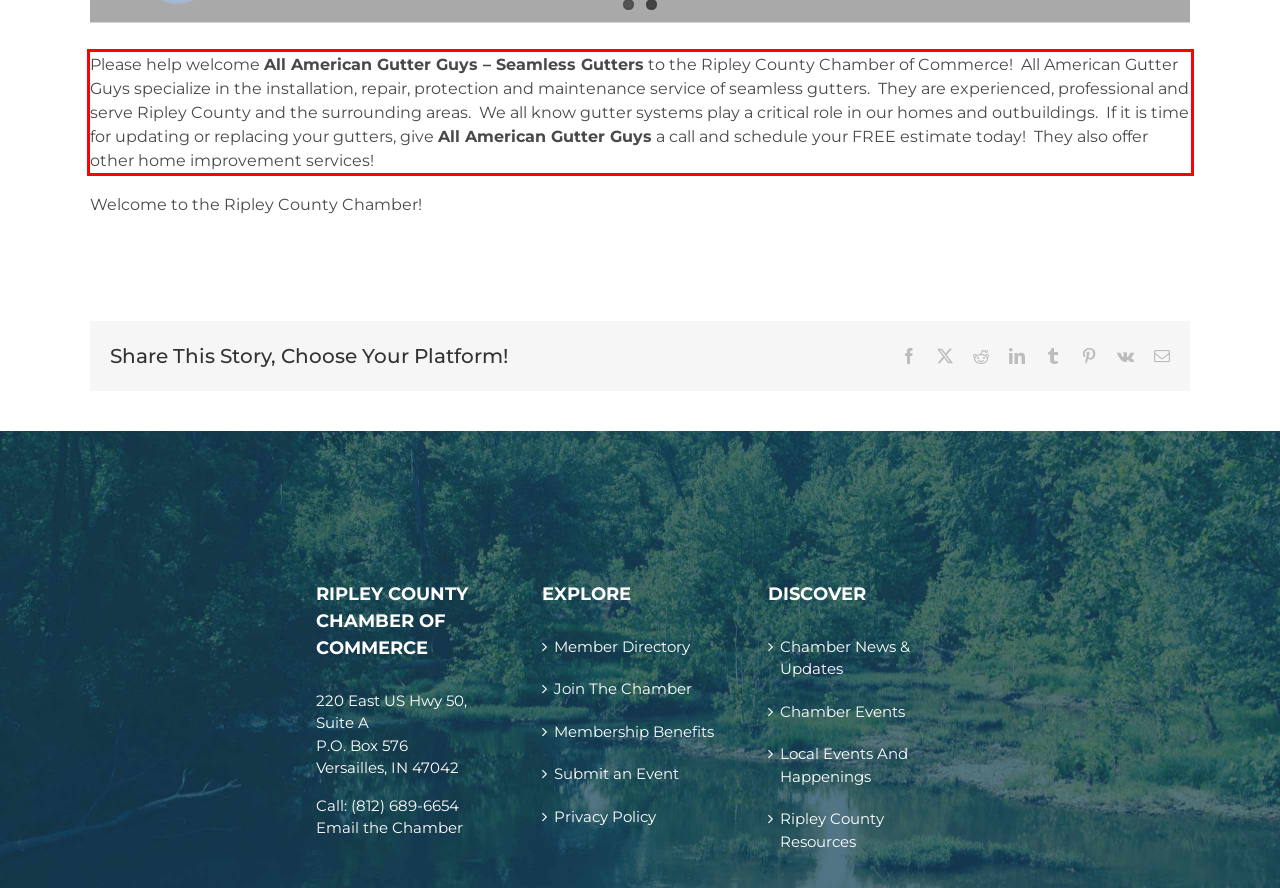Please examine the screenshot of the webpage and read the text present within the red rectangle bounding box.

Please help welcome All American Gutter Guys – Seamless Gutters to the Ripley County Chamber of Commerce! All American Gutter Guys specialize in the installation, repair, protection and maintenance service of seamless gutters. They are experienced, professional and serve Ripley County and the surrounding areas. We all know gutter systems play a critical role in our homes and outbuildings. If it is time for updating or replacing your gutters, give All American Gutter Guys a call and schedule your FREE estimate today! They also offer other home improvement services!